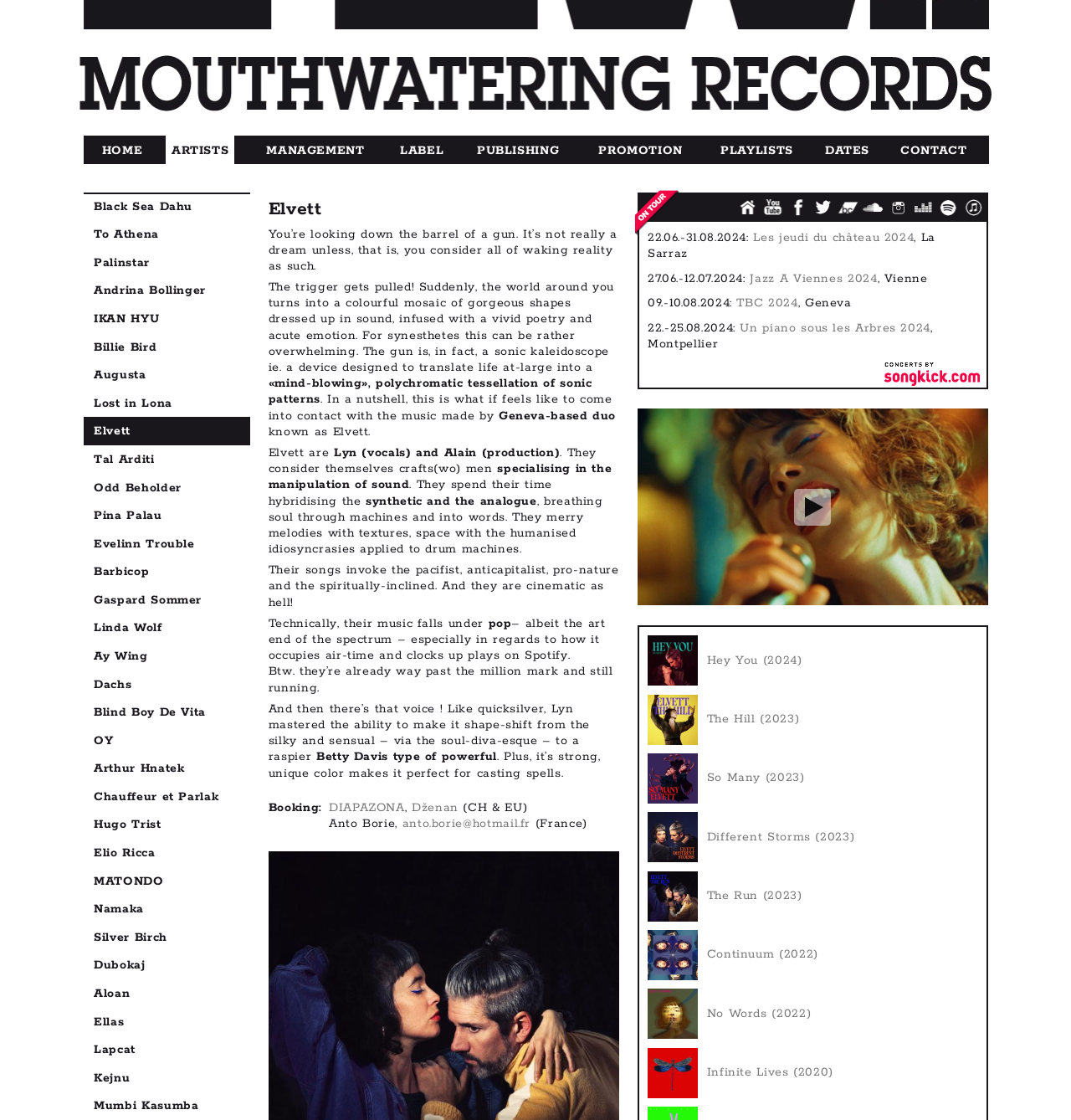What is the name of the duo?
Look at the webpage screenshot and answer the question with a detailed explanation.

The name of the duo is mentioned in the text as 'Geneva-based duo known as Elvett.'